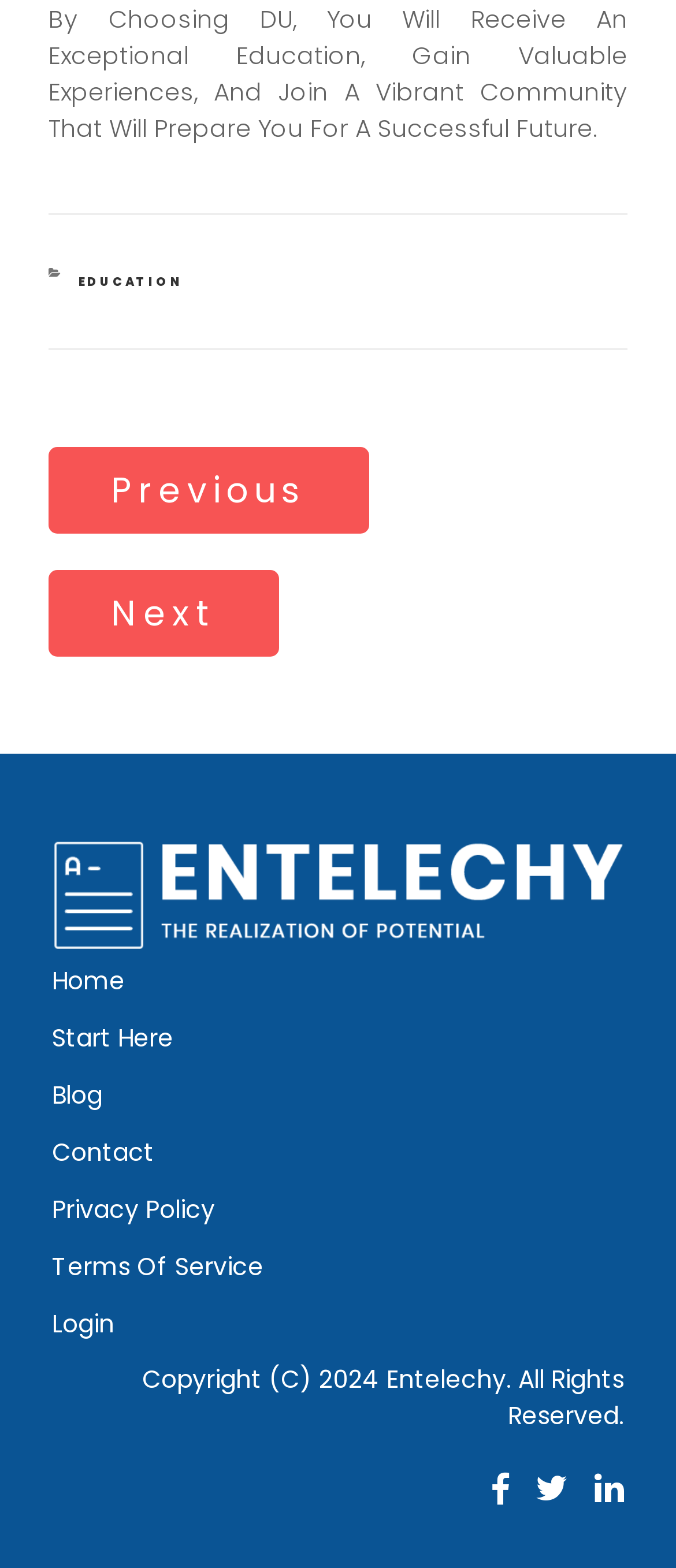Determine the bounding box coordinates for the UI element described. Format the coordinates as (top-left x, top-left y, bottom-right x, bottom-right y) and ensure all values are between 0 and 1. Element description: alt="Quick & Easy Moving"

None